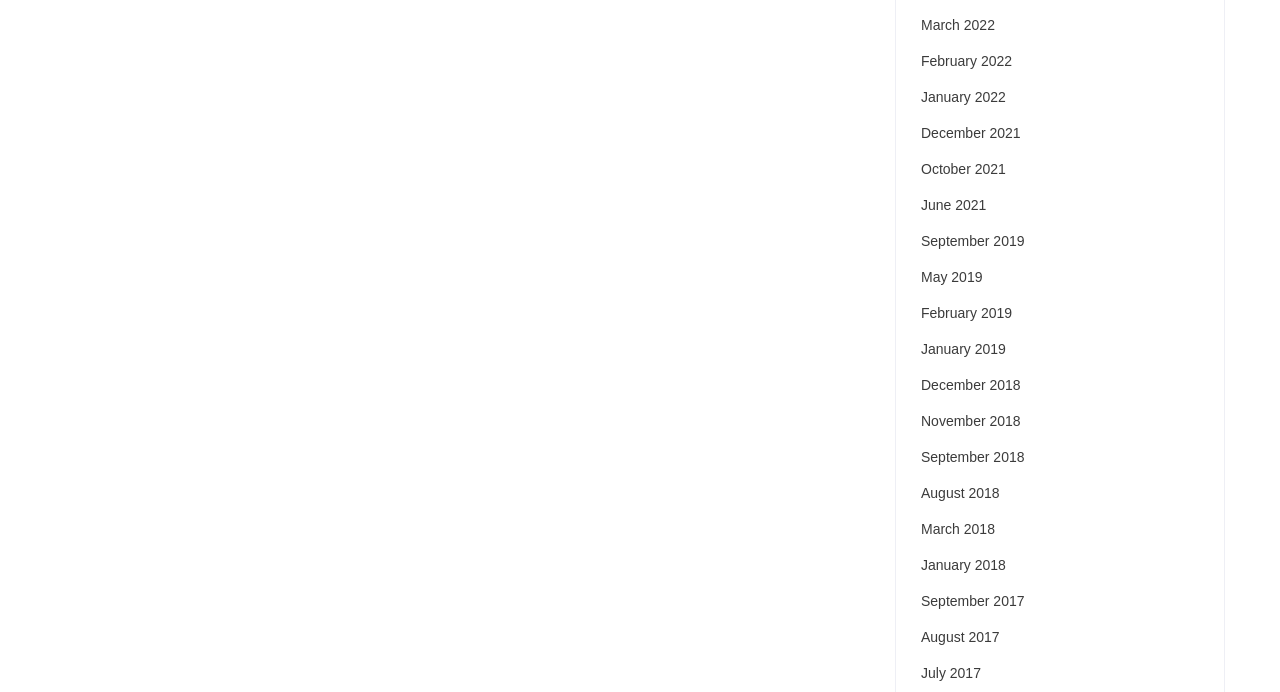What is the most recent month listed?
Ensure your answer is thorough and detailed.

I determined the most recent month by looking at the list of links on the webpage, which appear to be organized in reverse chronological order. The first link is 'March 2022', which suggests that it is the most recent month listed.